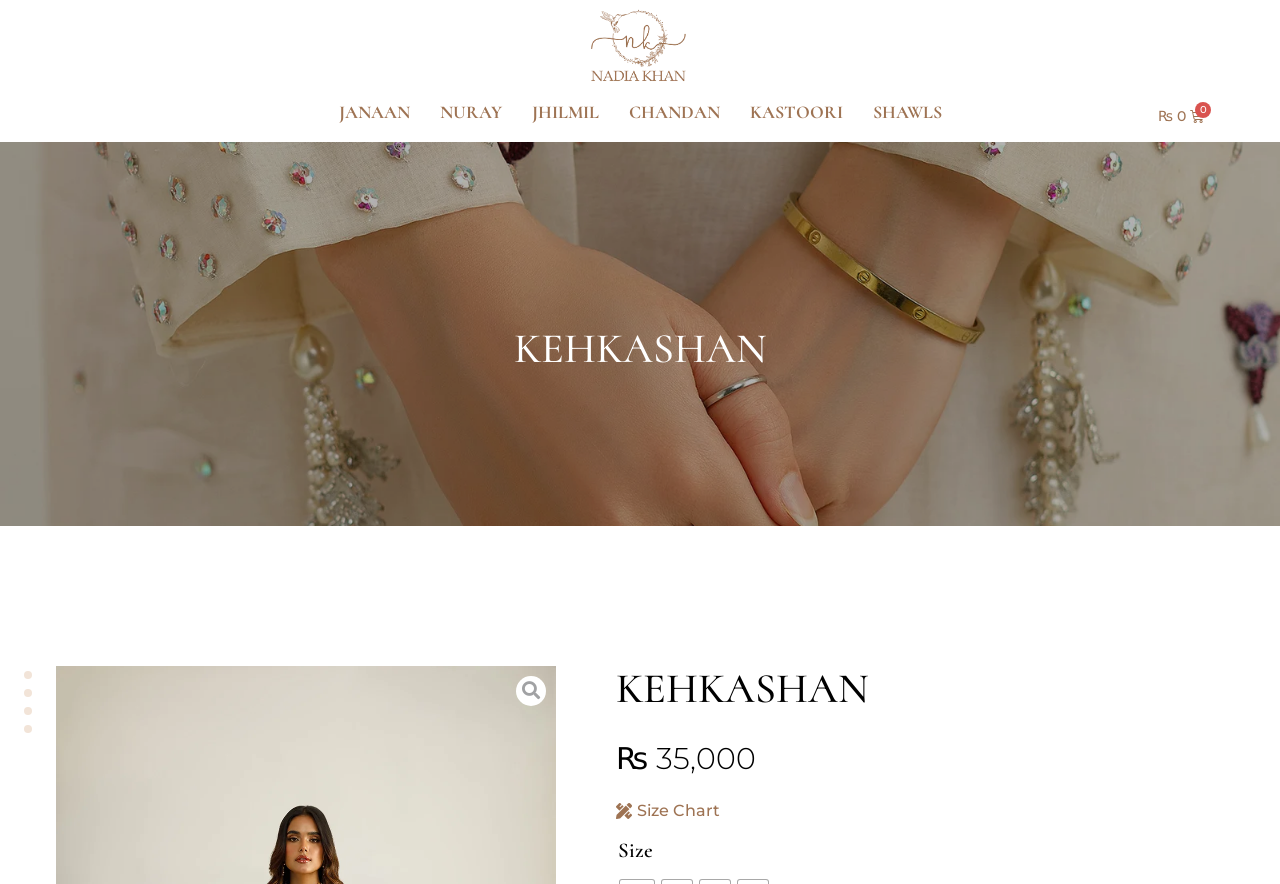What is the purpose of the link 'Size Chart'?
Please give a well-detailed answer to the question.

The link 'Size Chart' is located below the price of the product, suggesting that it is related to the product's sizing information. The purpose of this link is to allow users to view the size chart of the product, likely to help them make a purchasing decision.